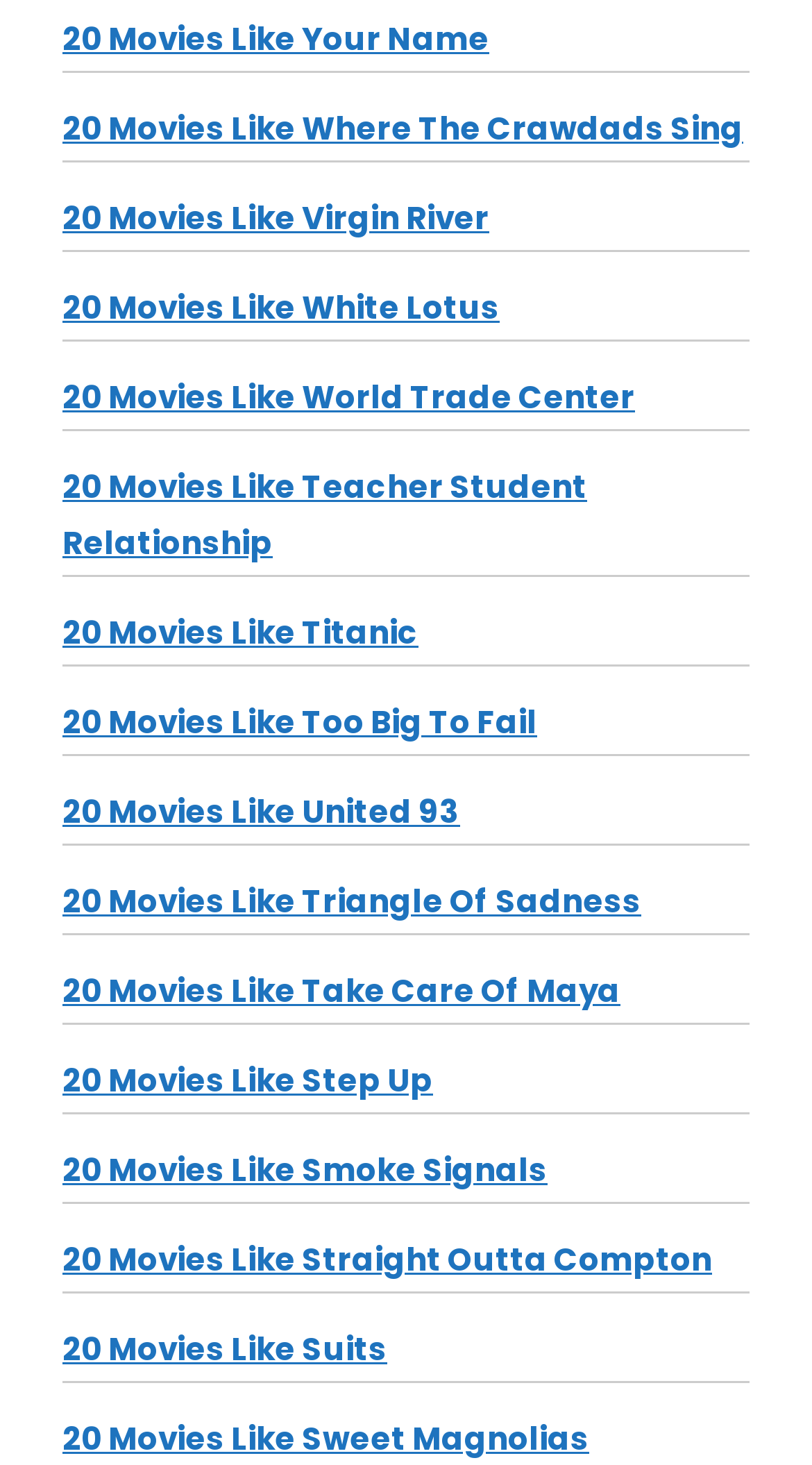Please locate the bounding box coordinates for the element that should be clicked to achieve the following instruction: "view movies like Your Name". Ensure the coordinates are given as four float numbers between 0 and 1, i.e., [left, top, right, bottom].

[0.077, 0.012, 0.603, 0.042]